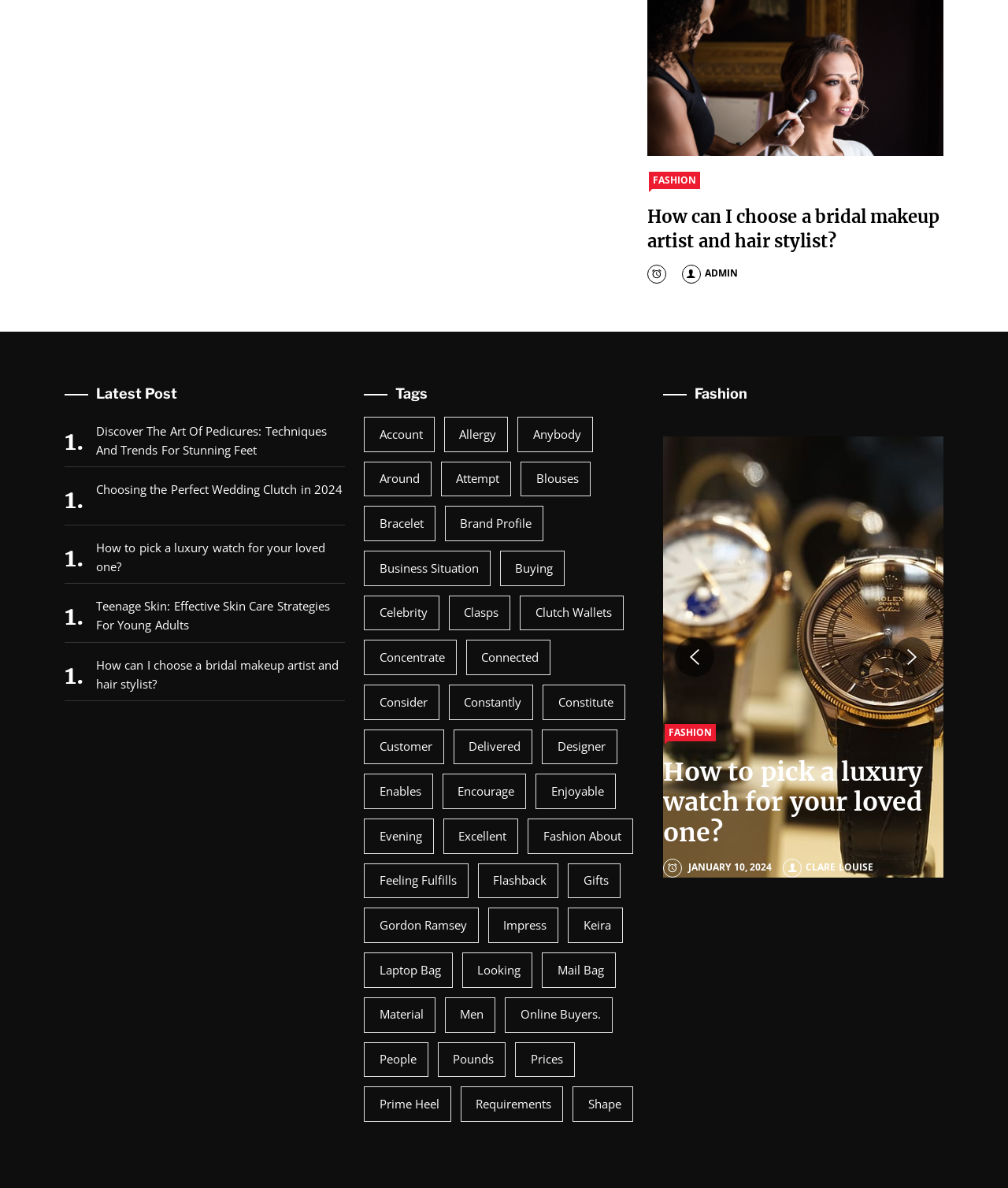Please provide the bounding box coordinates for the element that needs to be clicked to perform the following instruction: "View the tag 'Account'". The coordinates should be given as four float numbers between 0 and 1, i.e., [left, top, right, bottom].

[0.361, 0.351, 0.431, 0.38]